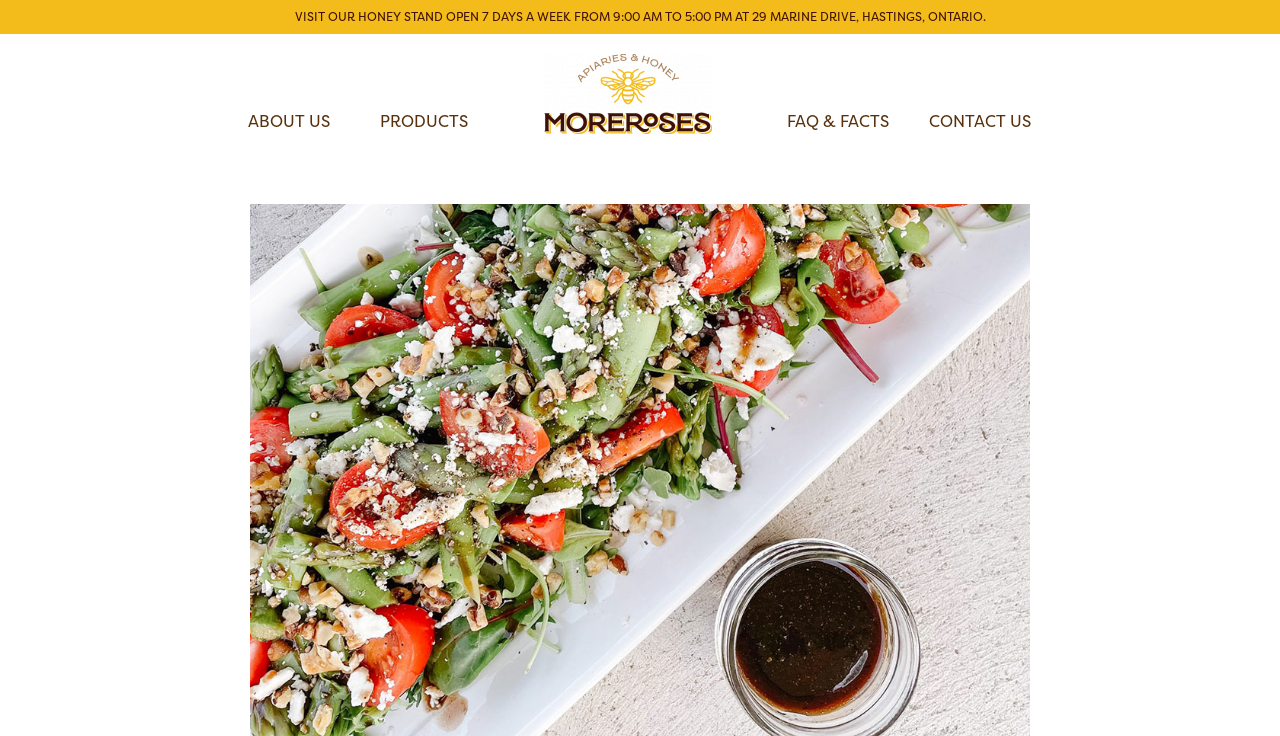Describe all the key features of the webpage in detail.

The webpage is about MoreRoses Apiaries & Honey, specifically featuring an asparagus salad recipe with honey balsamic dressing. At the top of the page, there is a prominent notice stating the honey stand's operating hours and location. 

Below the notice, there is a navigation menu with four links: "ABOUT US", "PRODUCTS", "FAQ & FACTS", and "CONTACT US", aligned horizontally from left to right. The "MOREROSES-APIARIES-HONEY-LOGO" image is positioned to the right of the navigation menu, taking up a significant portion of the top section.

The meta description mentions asparagus as a perfect spring veggie, which can be steamed, BBQ'd, or baked, and pairs well with various ingredients. This suggests that the webpage may provide a recipe or cooking guide for asparagus, possibly incorporating honey as an ingredient.